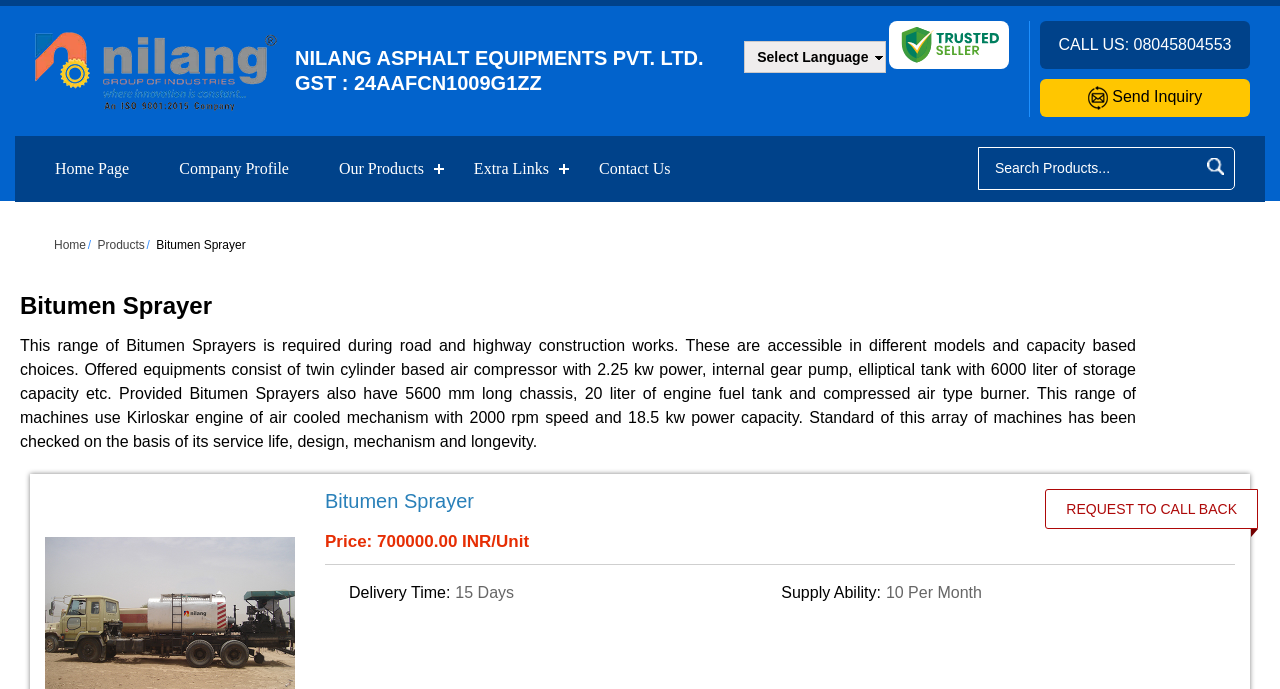Provide the bounding box coordinates in the format (top-left x, top-left y, bottom-right x, bottom-right y). All values are floating point numbers between 0 and 1. Determine the bounding box coordinate of the UI element described as: Football Party Favors Bag

None